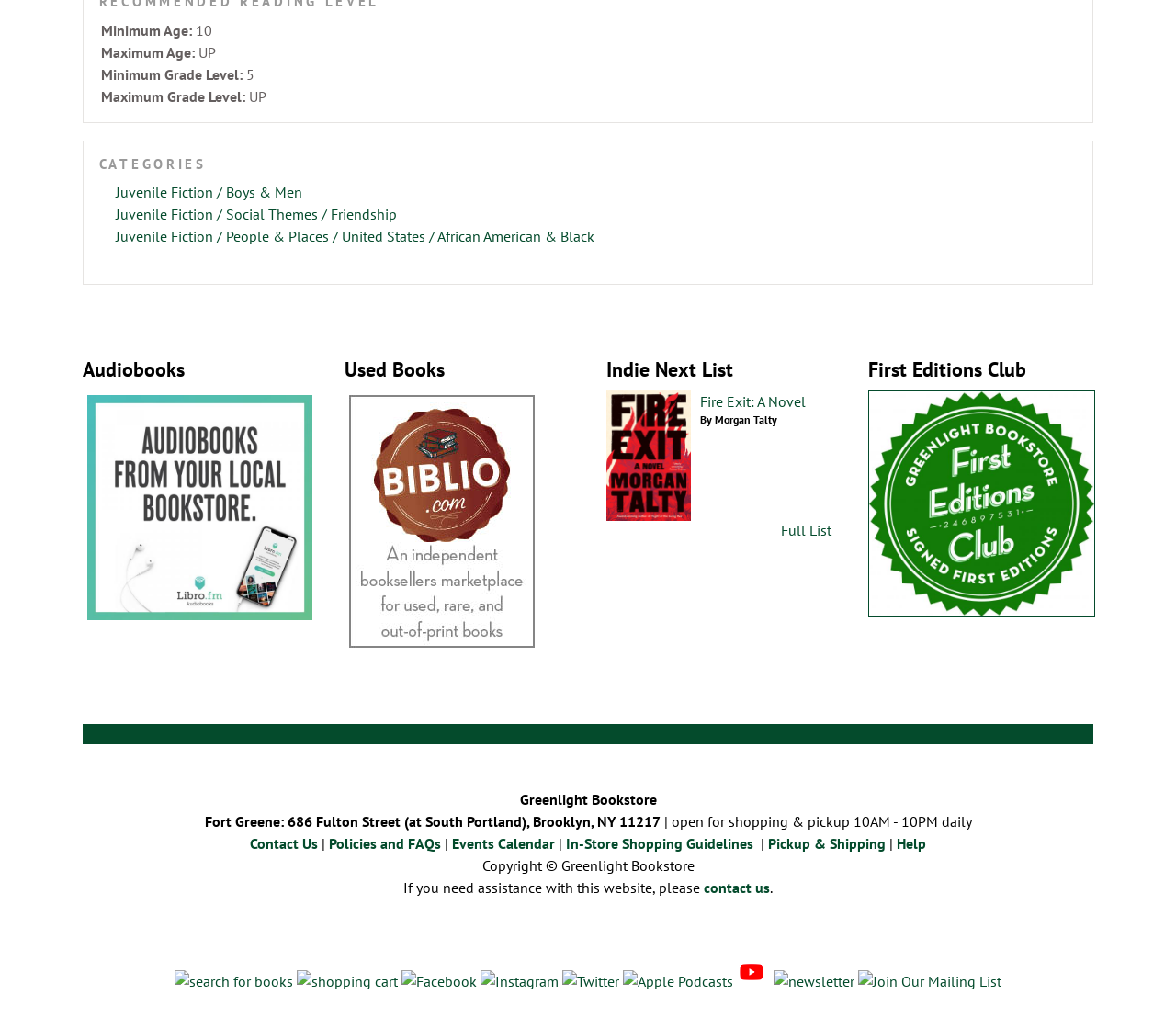Please respond in a single word or phrase: 
What is the address of the bookstore?

686 Fulton Street, Brooklyn, NY 11217